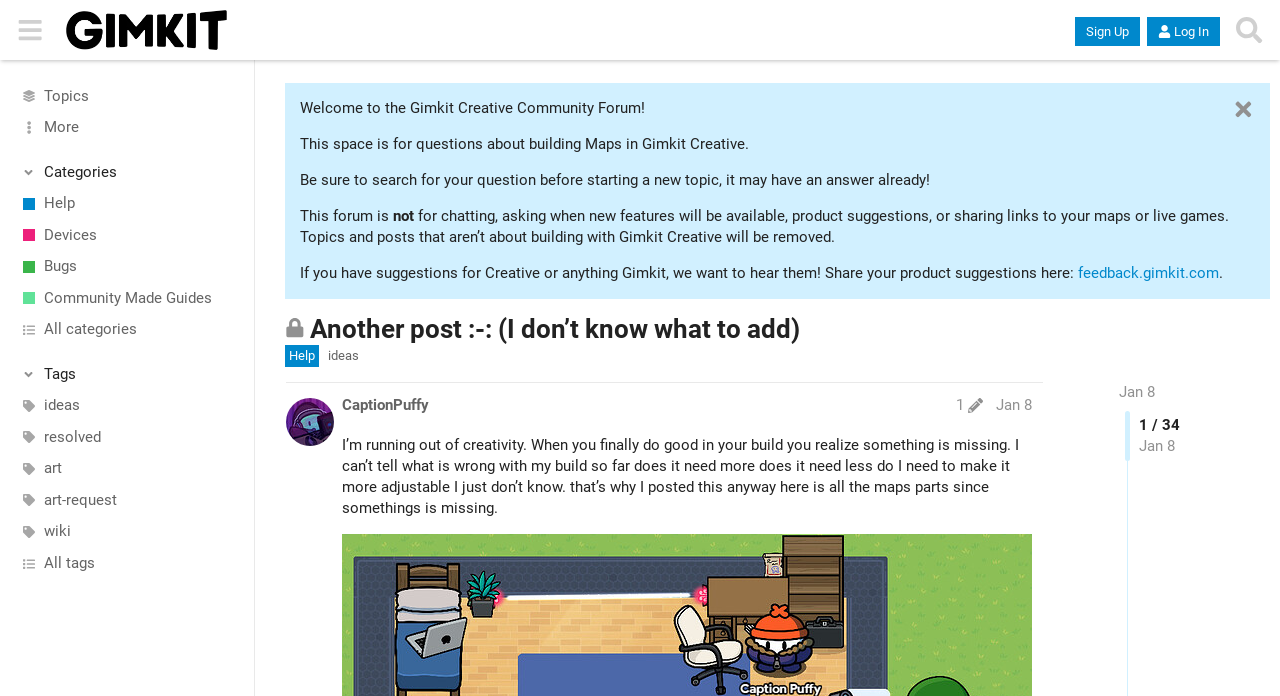Please identify the coordinates of the bounding box for the clickable region that will accomplish this instruction: "View location on map".

None